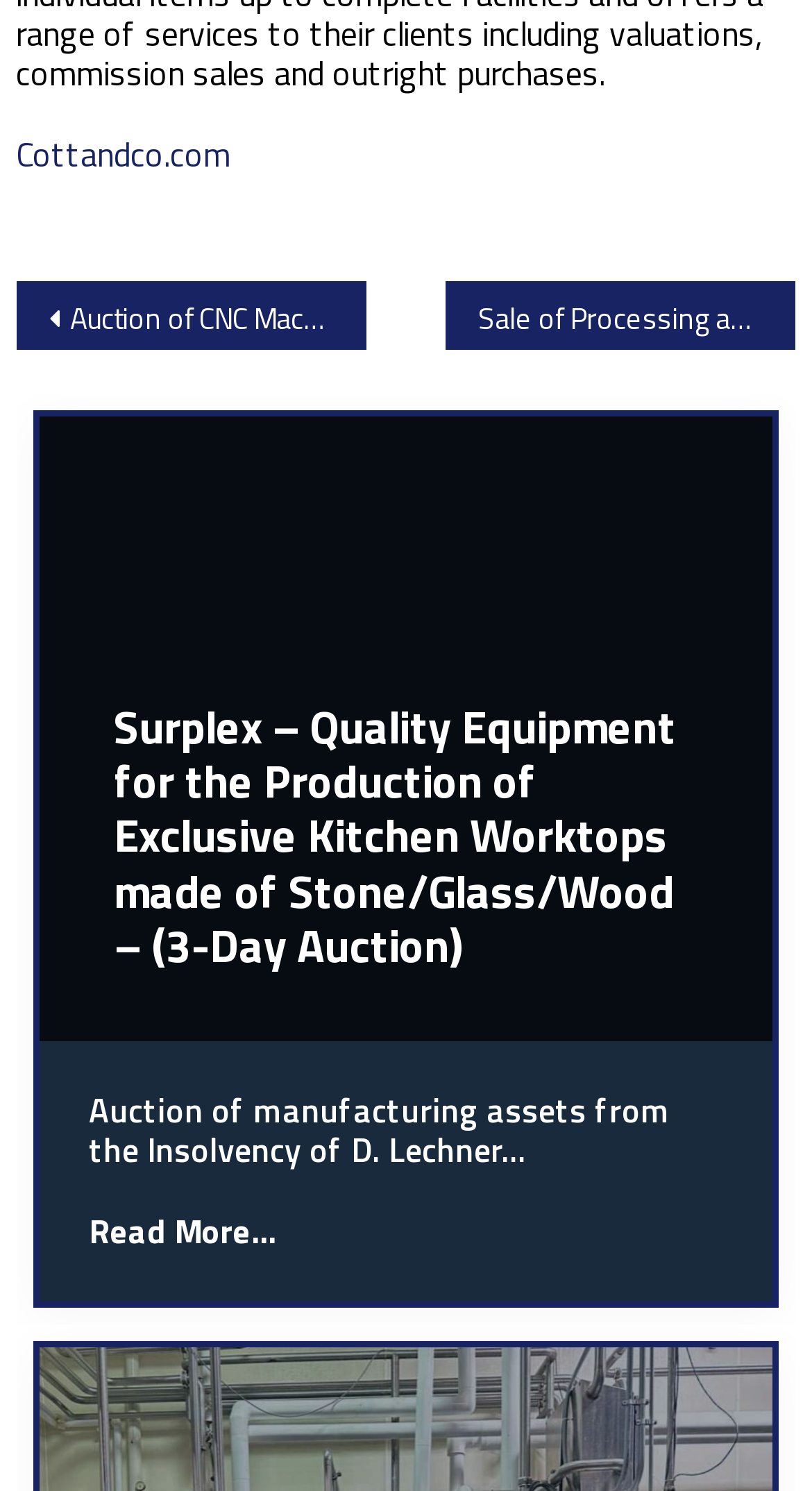What is the company mentioned in the article?
Please provide a full and detailed response to the question.

The company mentioned in the article can be found in the StaticText element that mentions 'Auction of manufacturing assets from the Insolvency of D. Lechner...'. This suggests that the company is D. Lechner.